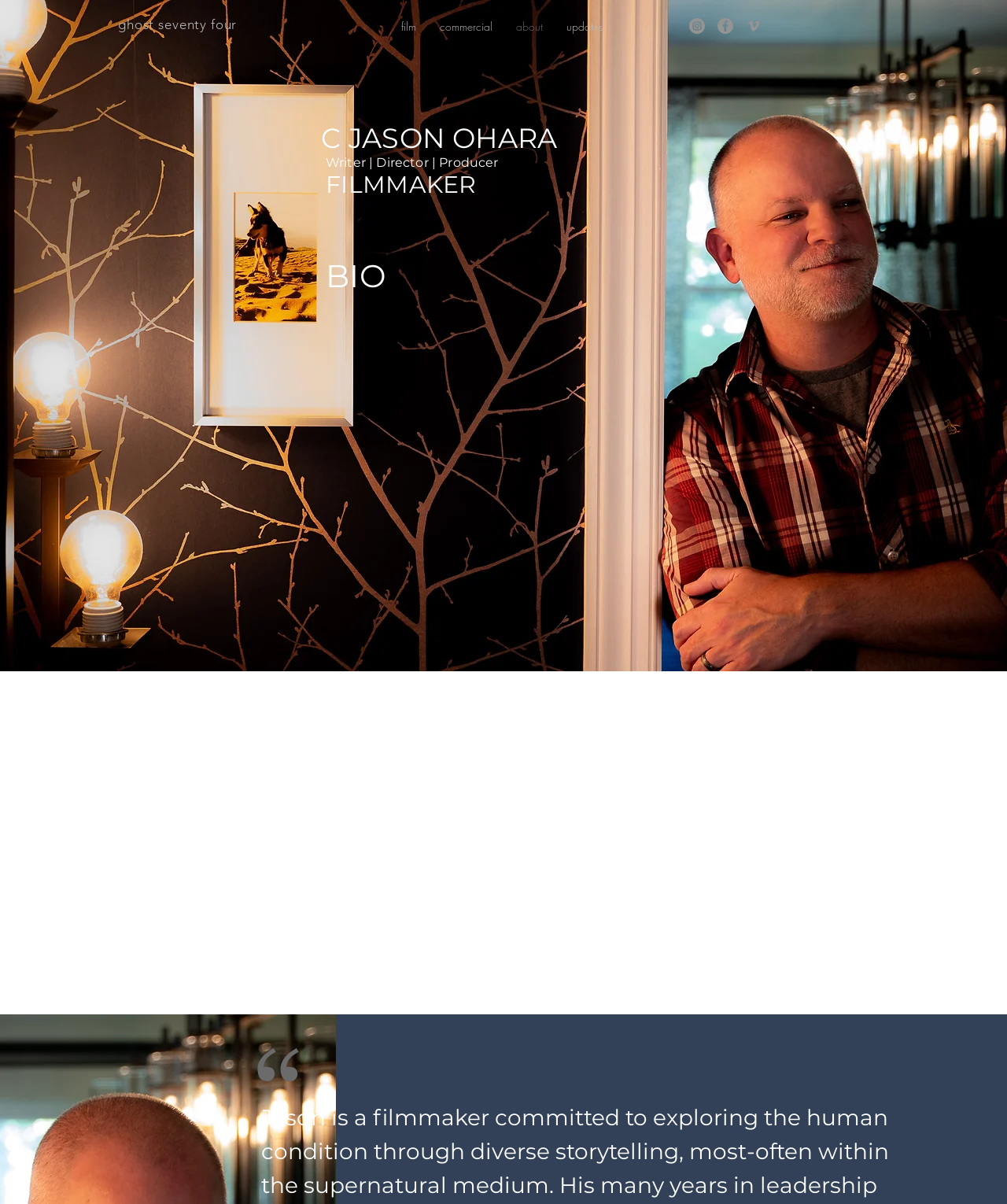Could you find the bounding box coordinates of the clickable area to complete this instruction: "go to film page"?

[0.386, 0.006, 0.425, 0.039]